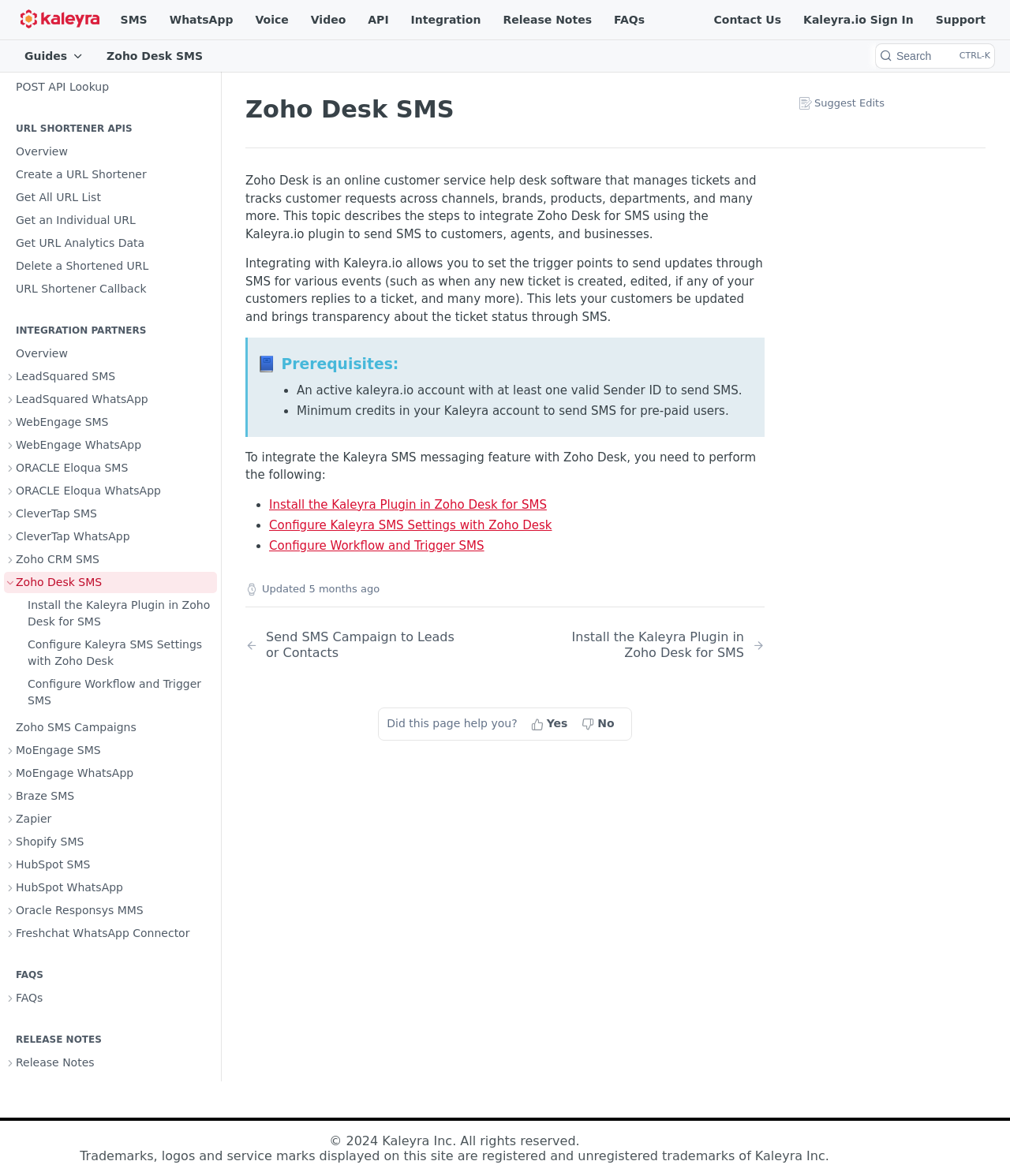Extract the bounding box coordinates of the UI element described: "Get an Individual URL". Provide the coordinates in the format [left, top, right, bottom] with values ranging from 0 to 1.

[0.004, 0.178, 0.215, 0.197]